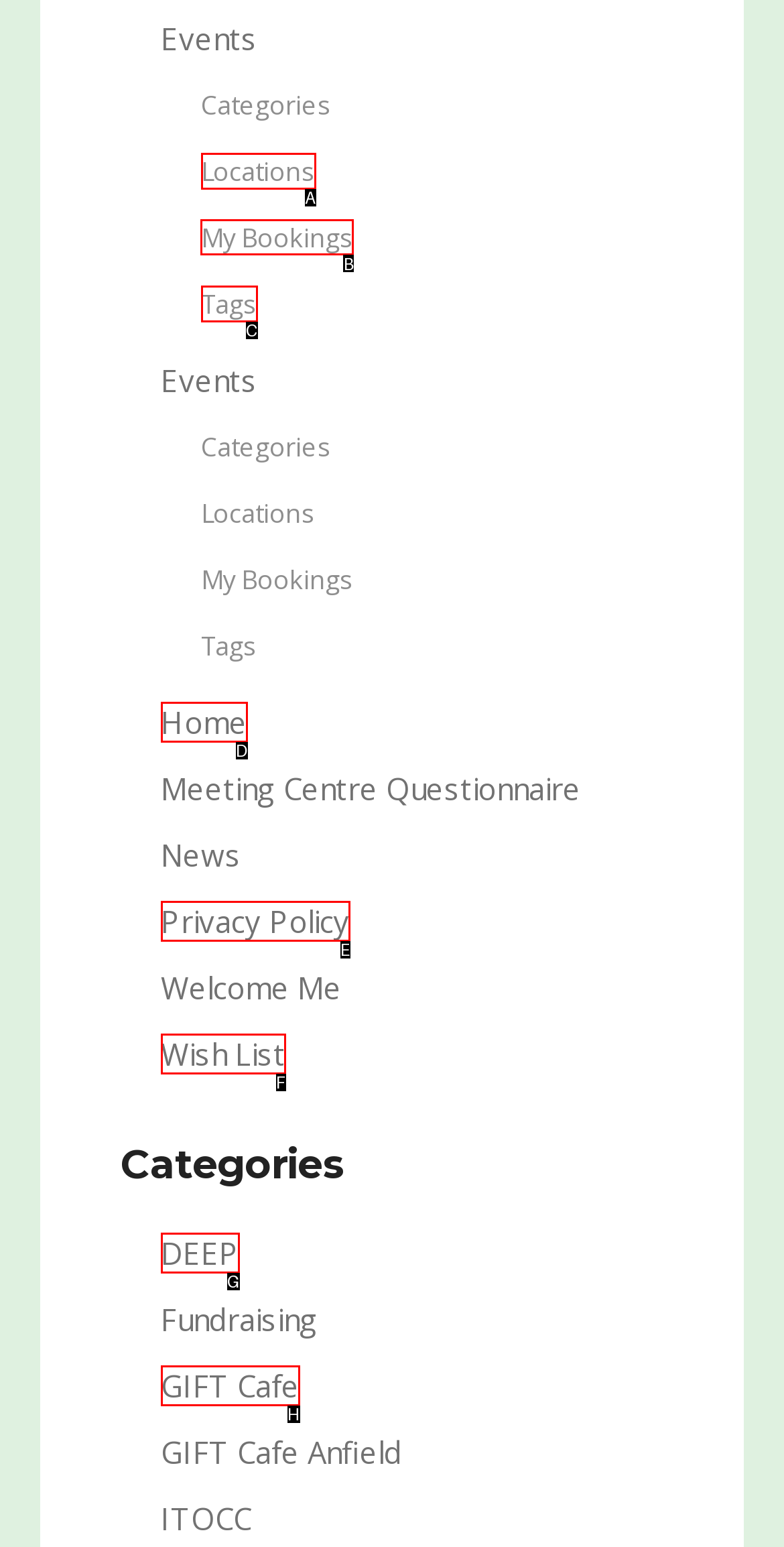Decide which HTML element to click to complete the task: Check my bookings Provide the letter of the appropriate option.

B